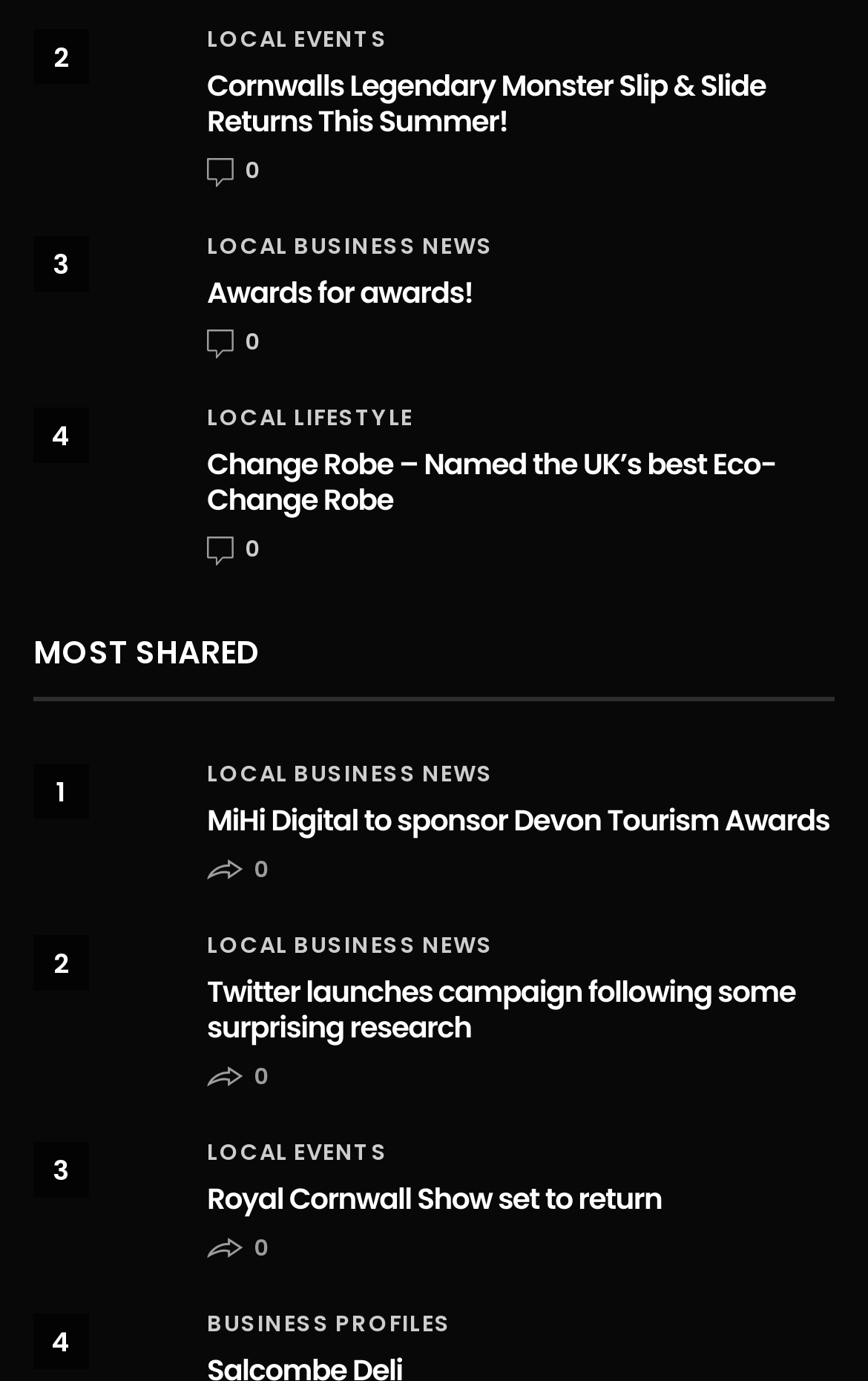Reply to the question with a brief word or phrase: What is the purpose of the images in each article?

To illustrate the article